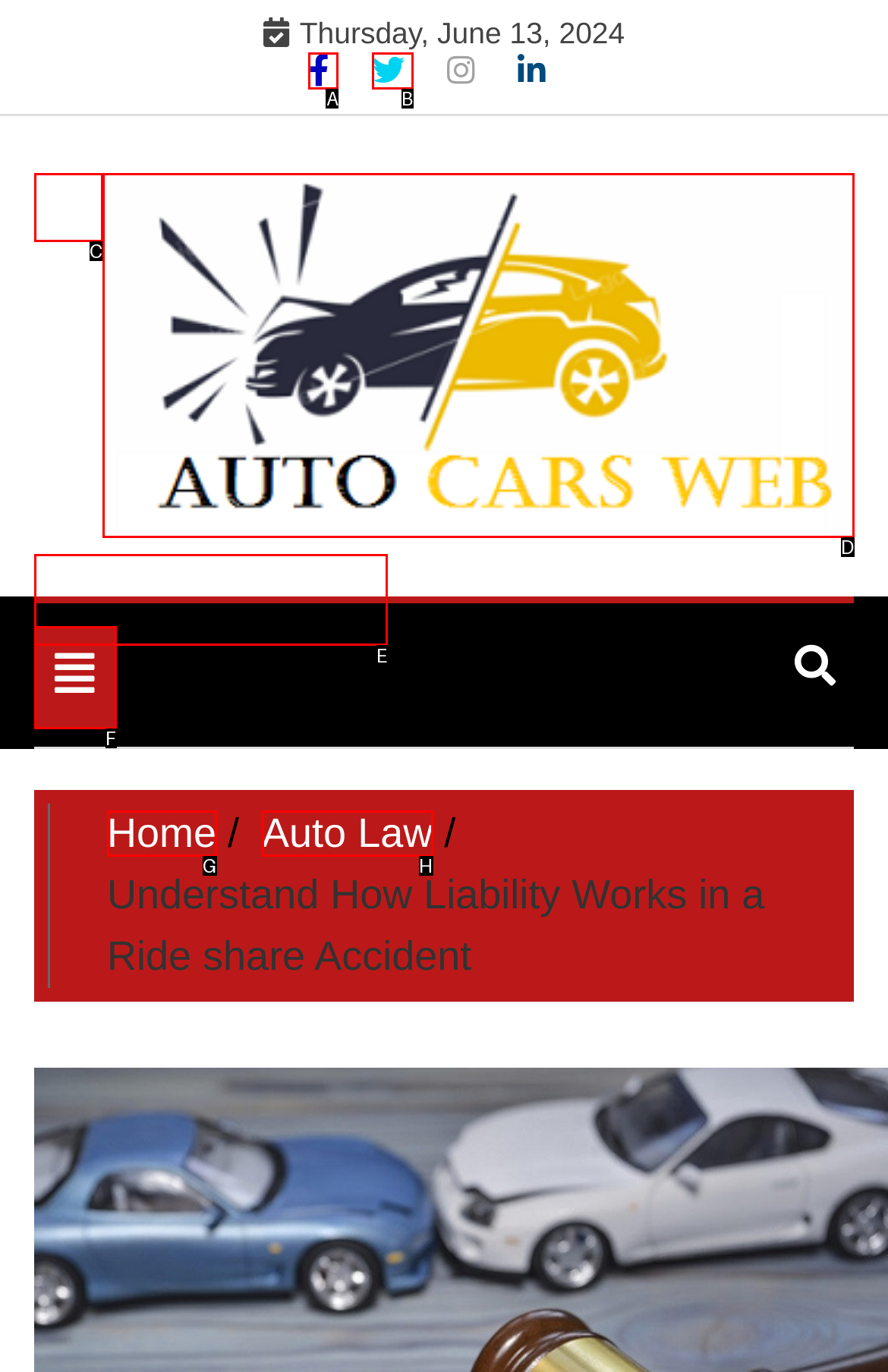Identify the HTML element that corresponds to the following description: Home. Provide the letter of the correct option from the presented choices.

G